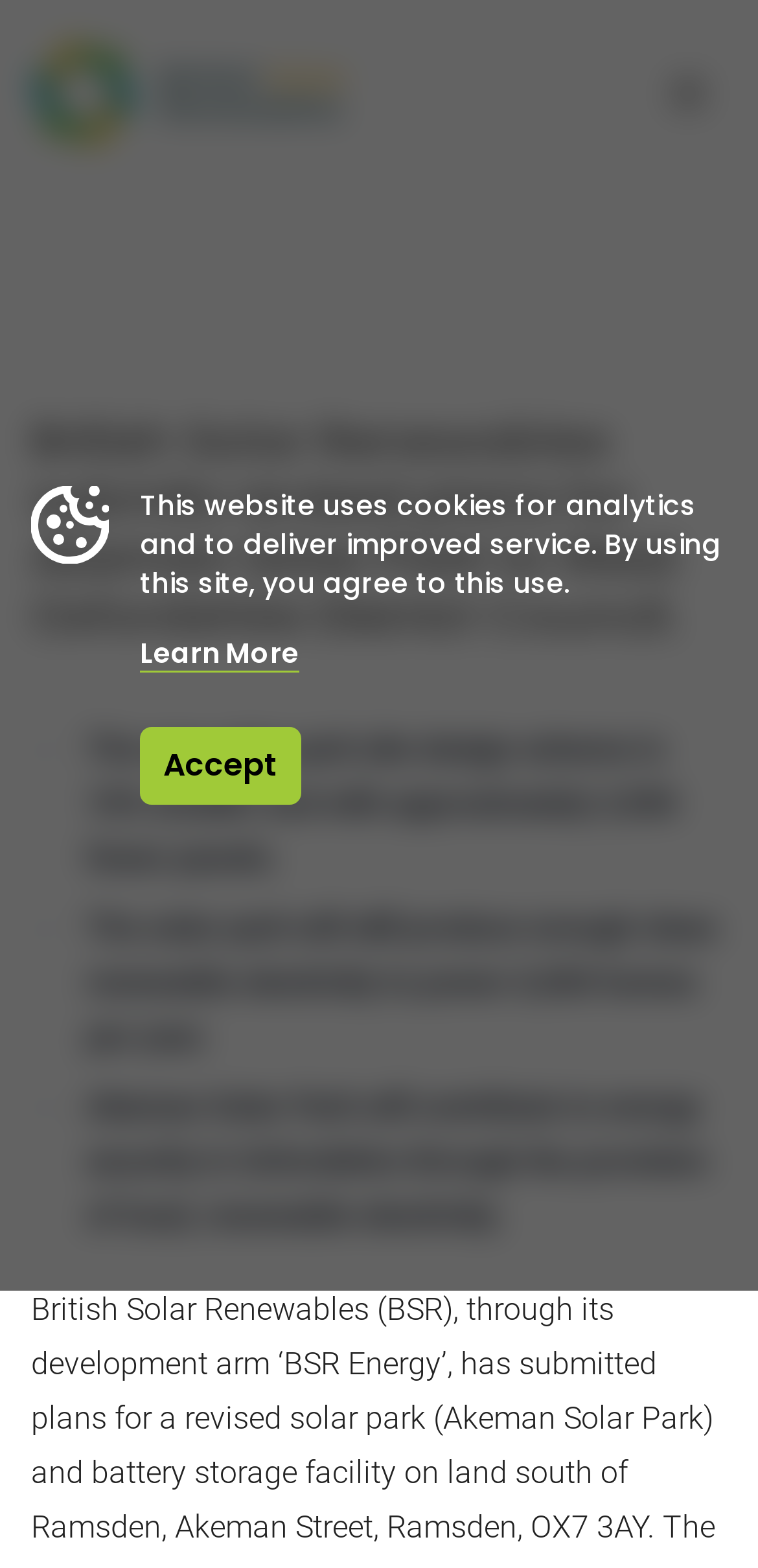What is the percentage reduction in the new design scheme?
Deliver a detailed and extensive answer to the question.

The new solar park site design scheme is 10% smaller, as stated in the first paragraph, indicating a 10% reduction in the new design scheme.